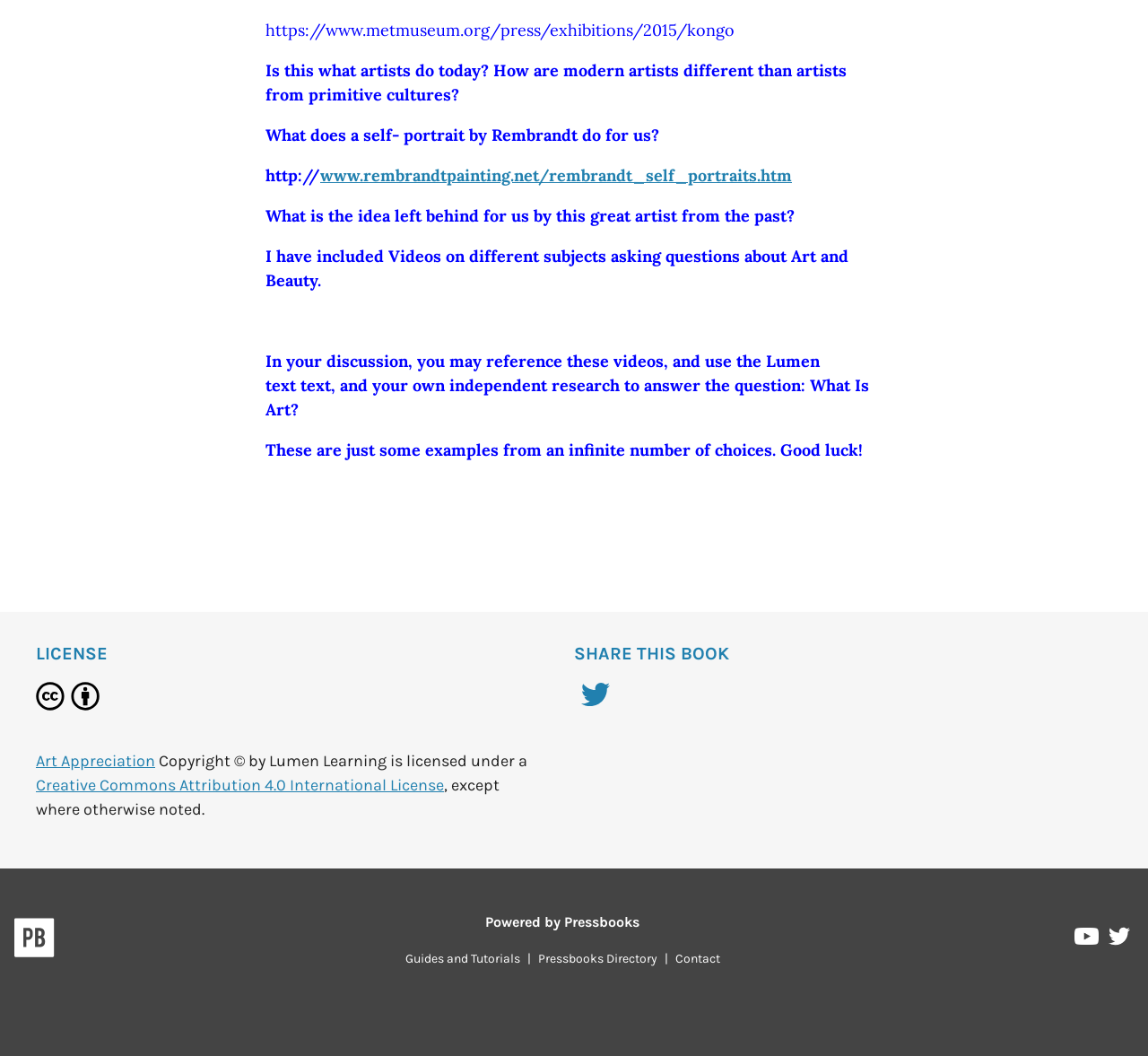Please find and report the bounding box coordinates of the element to click in order to perform the following action: "Share this book on Twitter". The coordinates should be expressed as four float numbers between 0 and 1, in the format [left, top, right, bottom].

[0.5, 0.646, 0.538, 0.679]